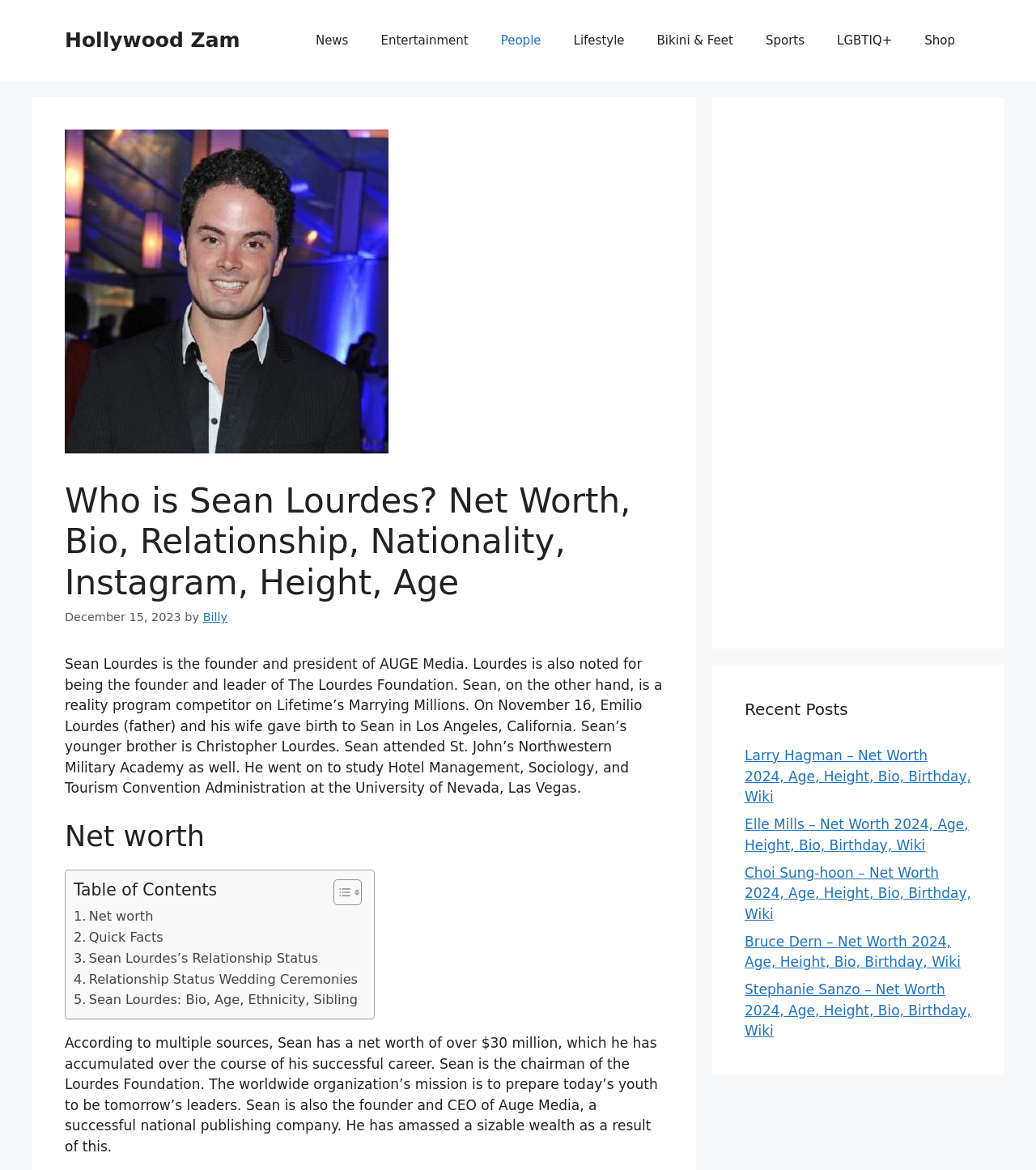Analyze the image and provide a detailed answer to the question: How much is Sean Lourdes' net worth?

According to the webpage content, Sean Lourdes' net worth is mentioned as over $30 million, which is accumulated through his successful career as the chairman of the Lourdes Foundation and founder and CEO of Auge Media.